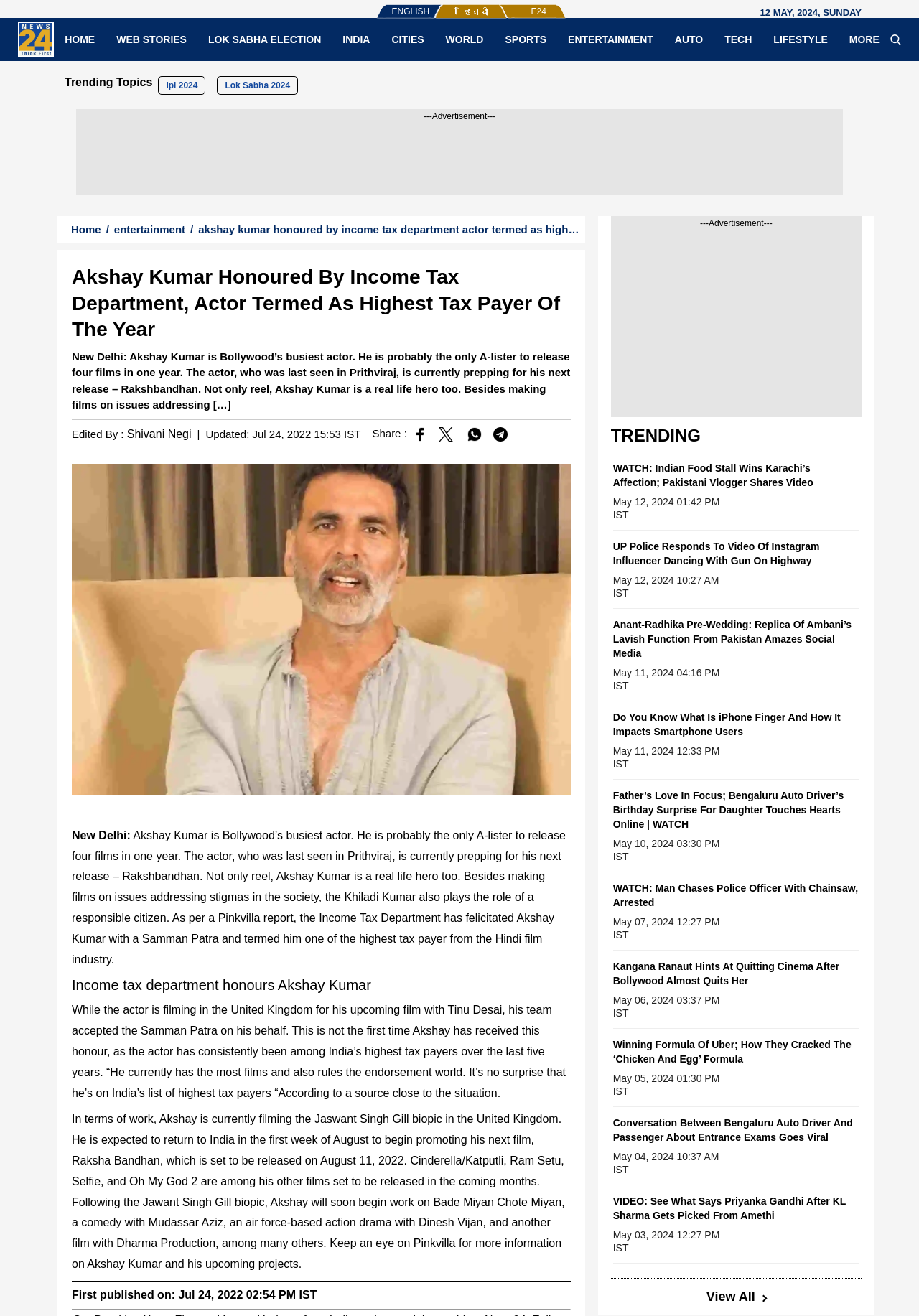Pinpoint the bounding box coordinates of the clickable area needed to execute the instruction: "Read the article 'Income tax department honours Akshay Kumar'". The coordinates should be specified as four float numbers between 0 and 1, i.e., [left, top, right, bottom].

[0.078, 0.742, 0.621, 0.756]